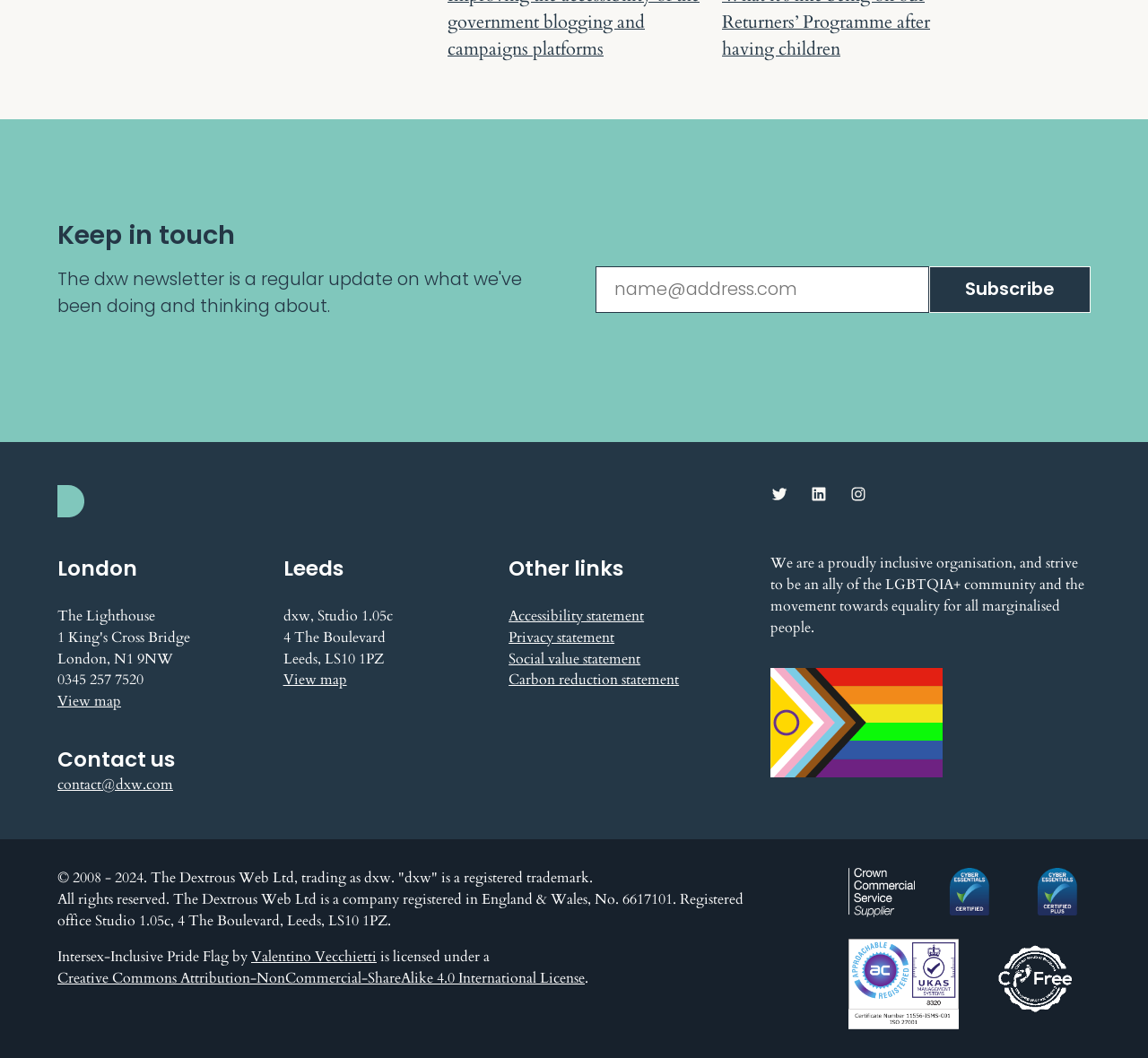Determine the bounding box coordinates of the target area to click to execute the following instruction: "View map of Leeds office."

[0.247, 0.633, 0.302, 0.652]